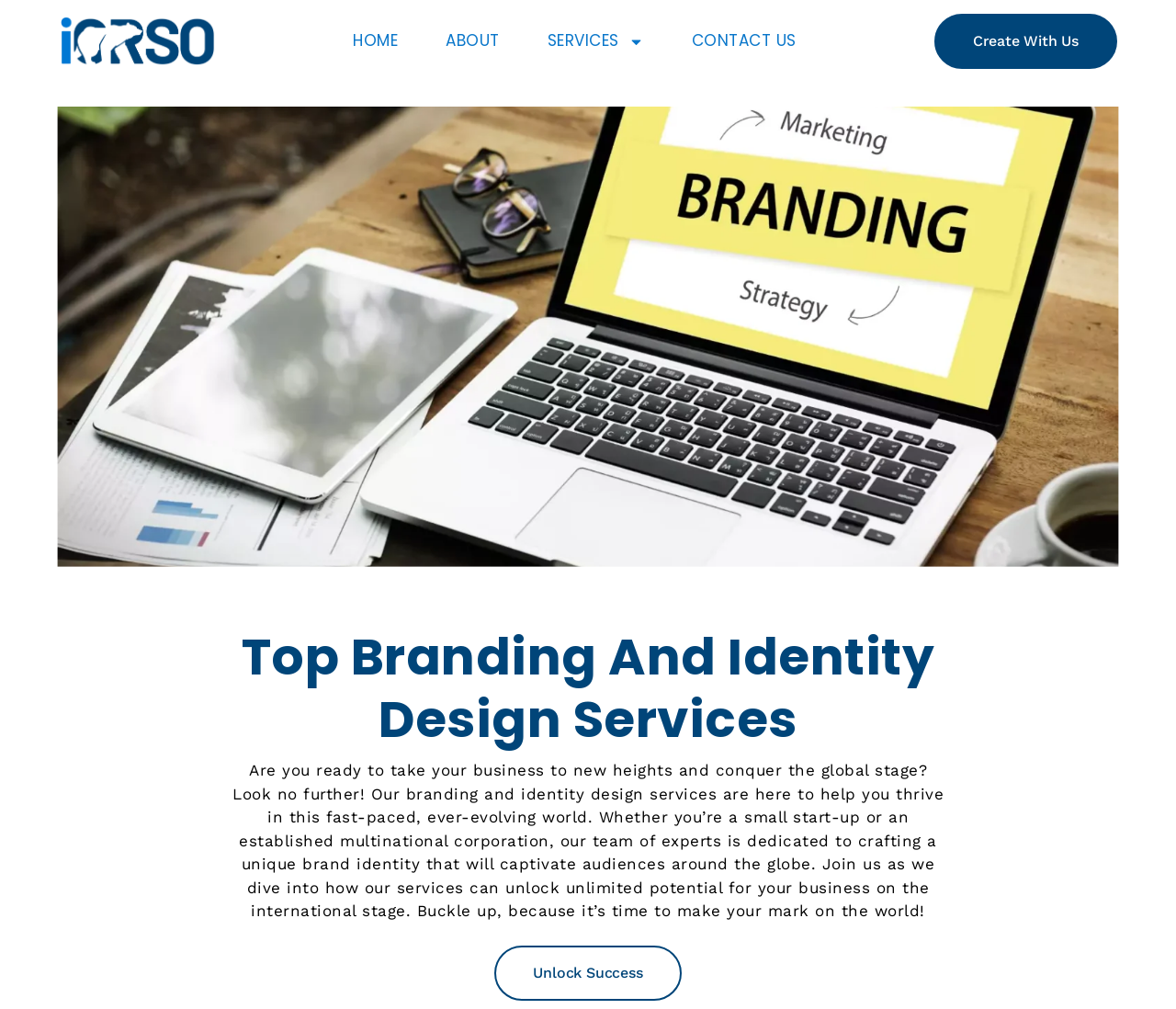What is the company type mentioned?
Look at the image and provide a detailed response to the question.

I found the answer by looking at the link element with the text 'digital marketing agency' which is located at the top of the webpage, indicating that the company is a digital marketing agency.